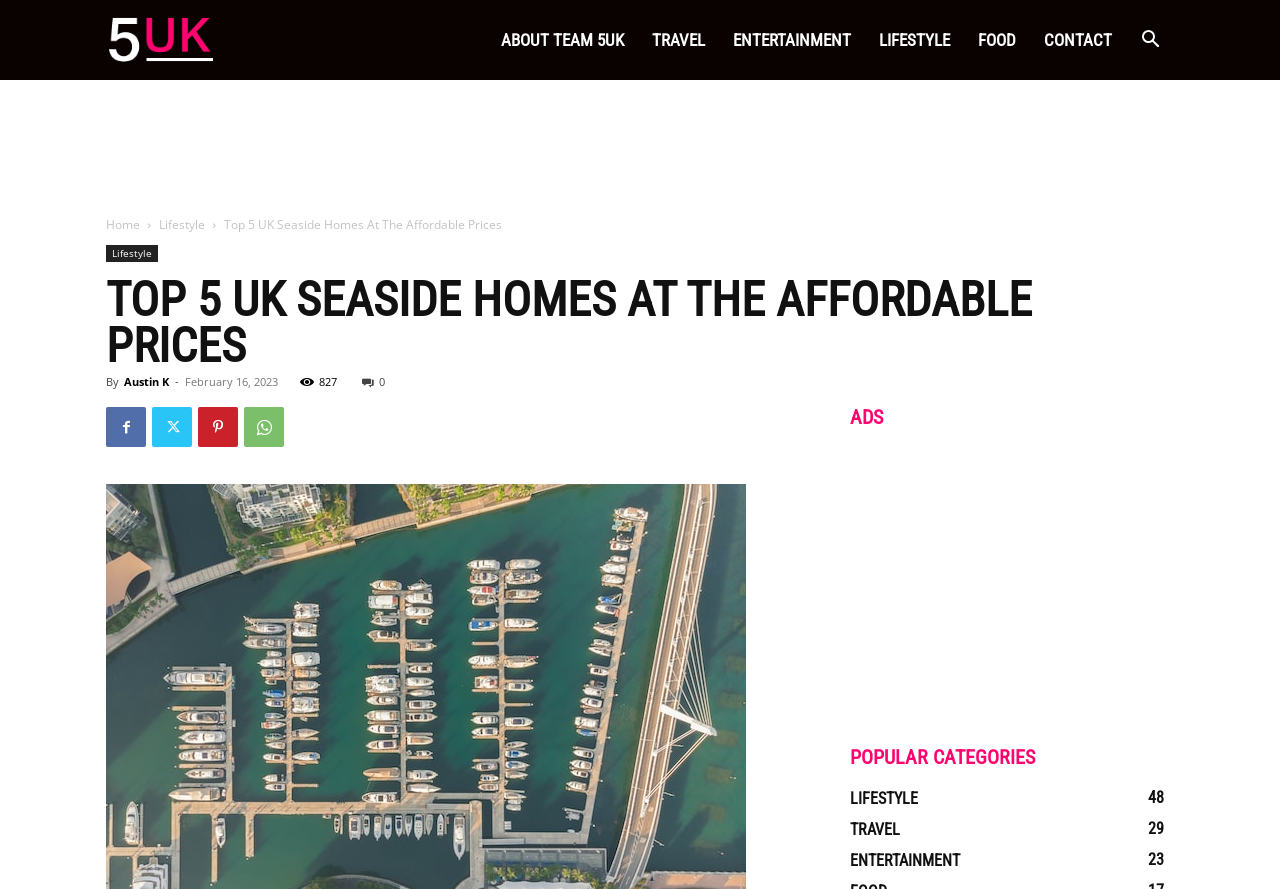Please specify the coordinates of the bounding box for the element that should be clicked to carry out this instruction: "Read the article by Austin K". The coordinates must be four float numbers between 0 and 1, formatted as [left, top, right, bottom].

[0.097, 0.421, 0.132, 0.438]